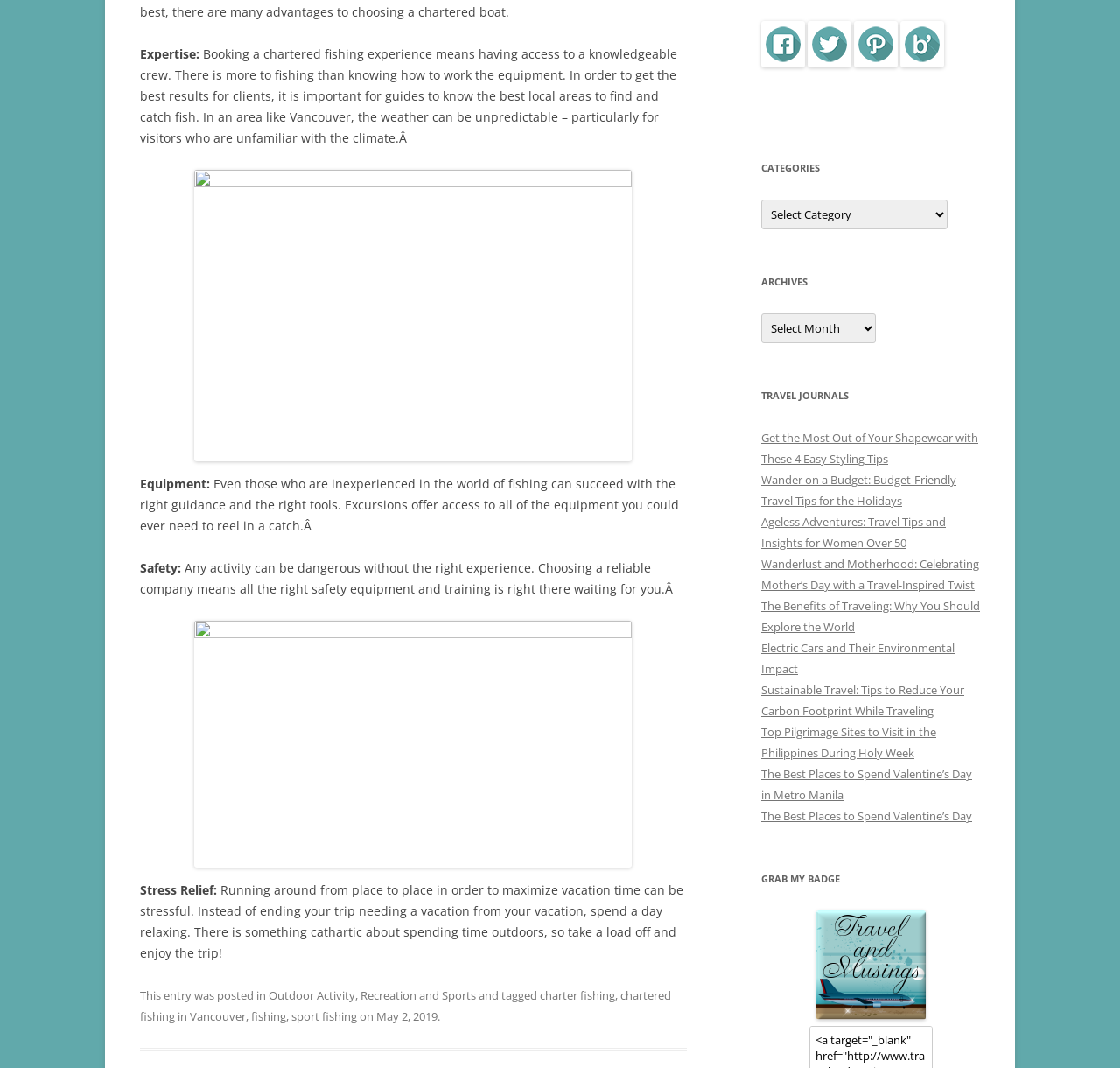What is the purpose of the crew in a chartered fishing experience?
Using the image, elaborate on the answer with as much detail as possible.

According to the webpage, the crew of a chartered fishing experience provides expertise, including knowledge of the best local areas to find and catch fish, which is important for getting the best results for clients.